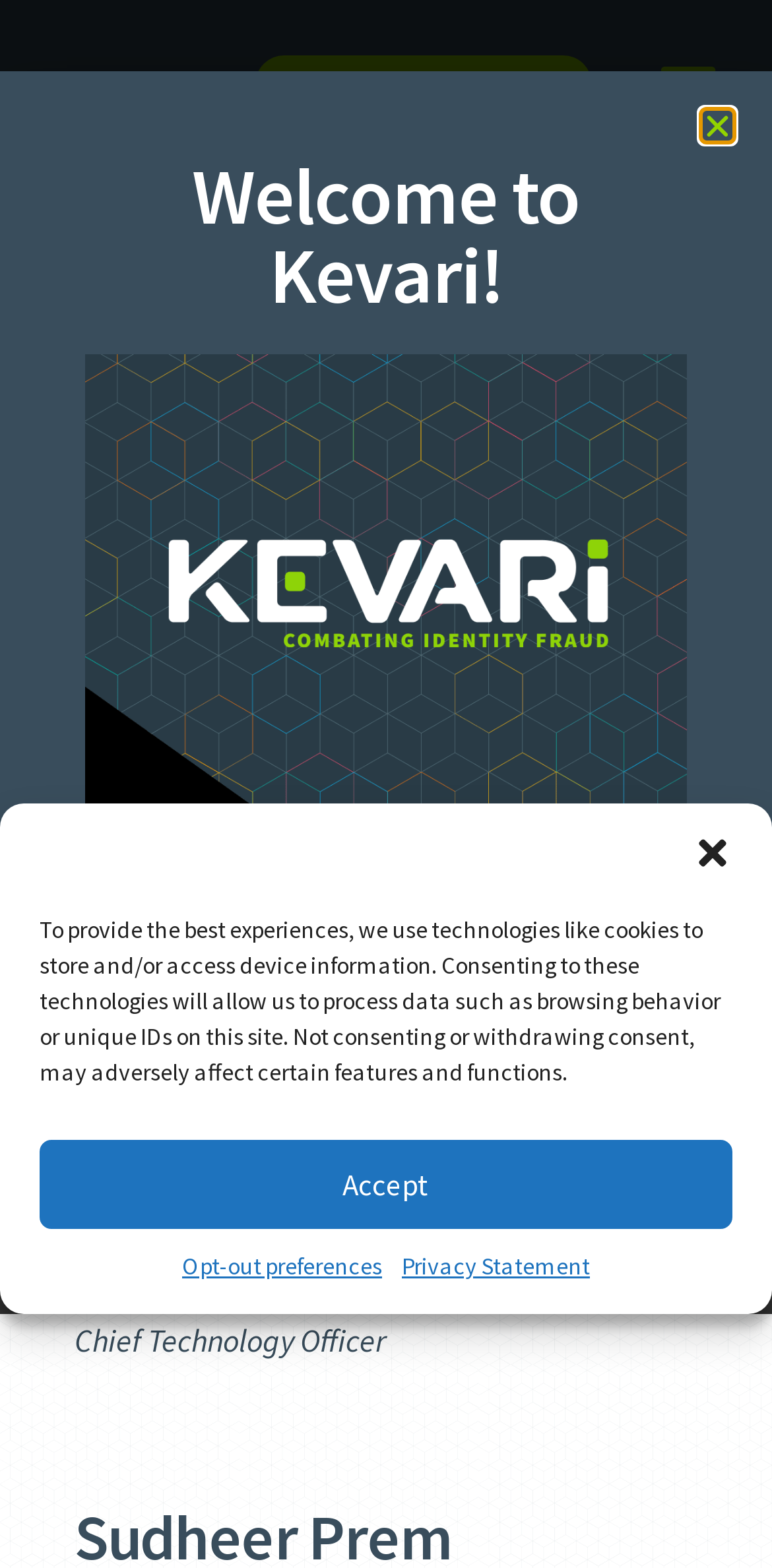What is the company name?
Please answer using one word or phrase, based on the screenshot.

Kevari